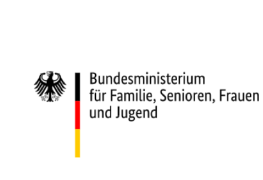Craft a detailed explanation of the image.

The image features the logo of the "Bundesministerium für Familie, Senioren, Frauen und Jugend," which translates to the Federal Ministry for Family Affairs, Senior Citizens, Women, and Youth in Germany. The logo prominently displays the German eagle, a national symbol, alongside the ministry's name in bold typography. The design incorporates the colors of the German flag—black, red, and yellow—highlighting the ministry's official connection to the federal government. This logo represents the ministry's commitment to advocating for the rights and welfare of families, senior citizens, women, and youth within the country.